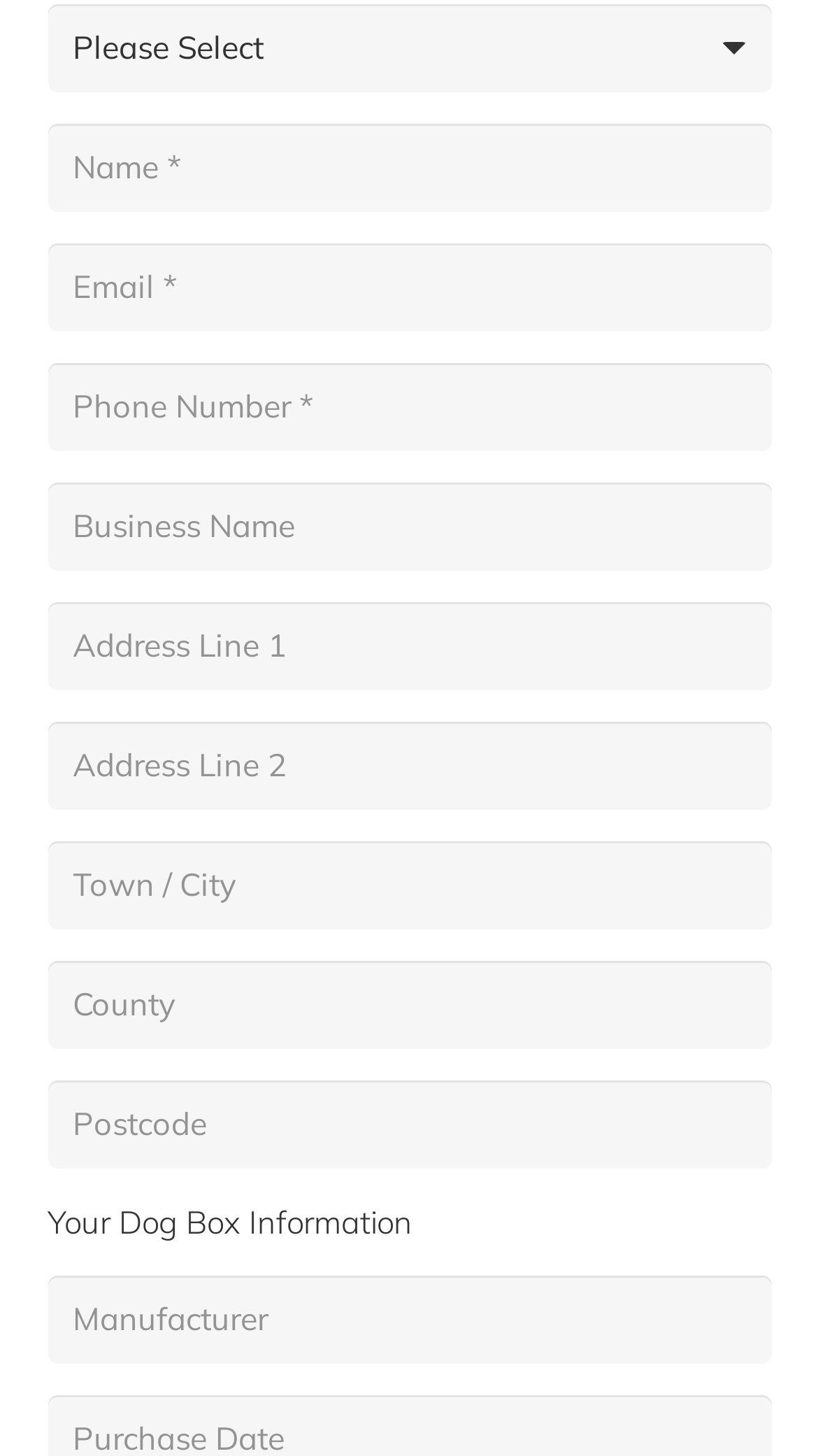How many address fields are there?
Based on the screenshot, answer the question with a single word or phrase.

3